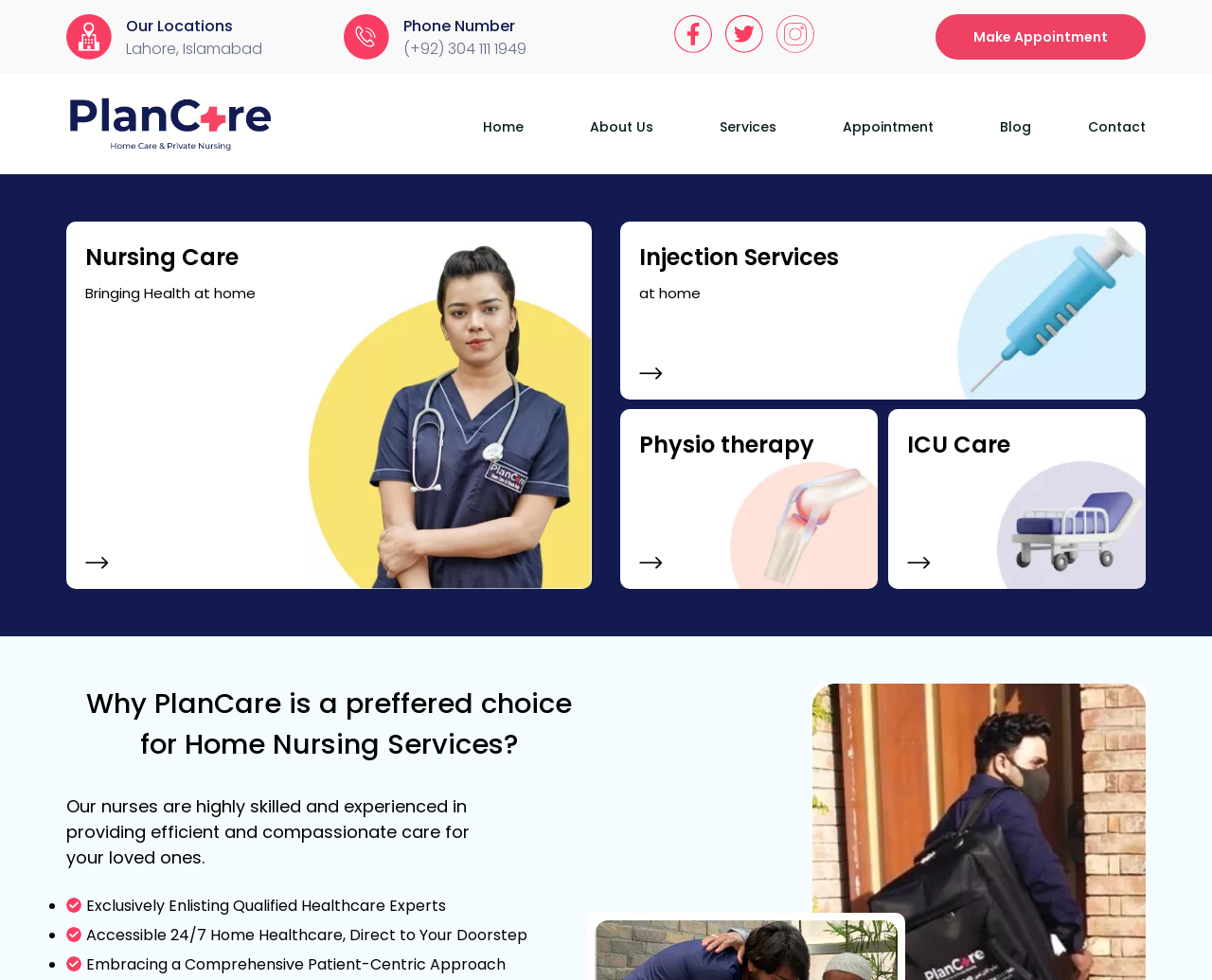Find the bounding box coordinates of the clickable region needed to perform the following instruction: "Check the 'Phone Number'". The coordinates should be provided as four float numbers between 0 and 1, i.e., [left, top, right, bottom].

[0.283, 0.014, 0.488, 0.039]